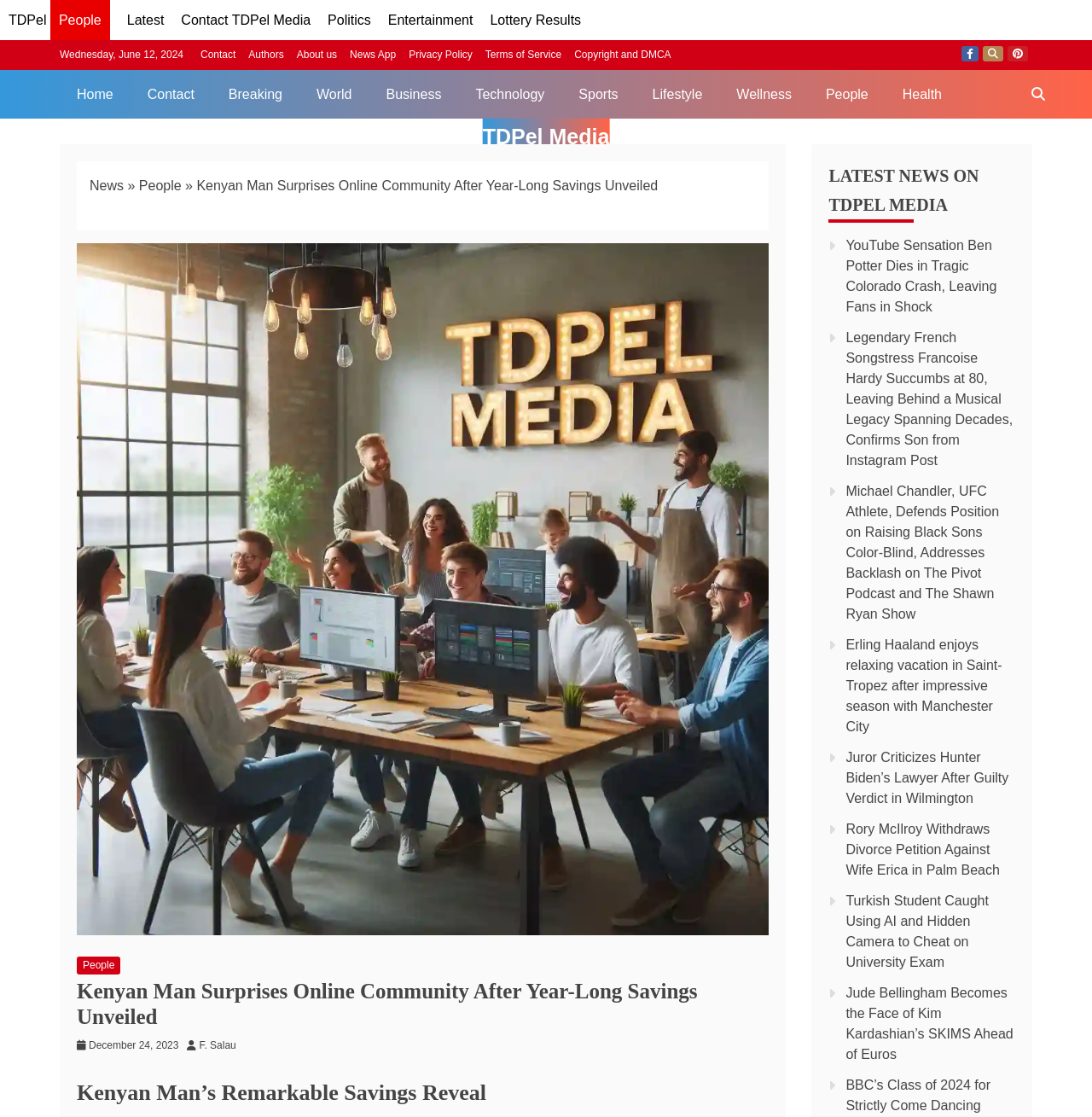Determine the bounding box coordinates of the section to be clicked to follow the instruction: "Search for something on TDPel Media". The coordinates should be given as four float numbers between 0 and 1, formatted as [left, top, right, bottom].

[0.933, 0.062, 0.969, 0.106]